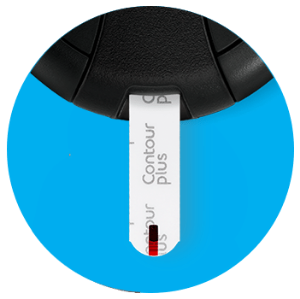Look at the image and answer the question in detail:
What is the color of the background in the image?

The background of the image is a vibrant blue color, which provides a contrasting visual effect to the device and the test strip, making them stand out in the image.